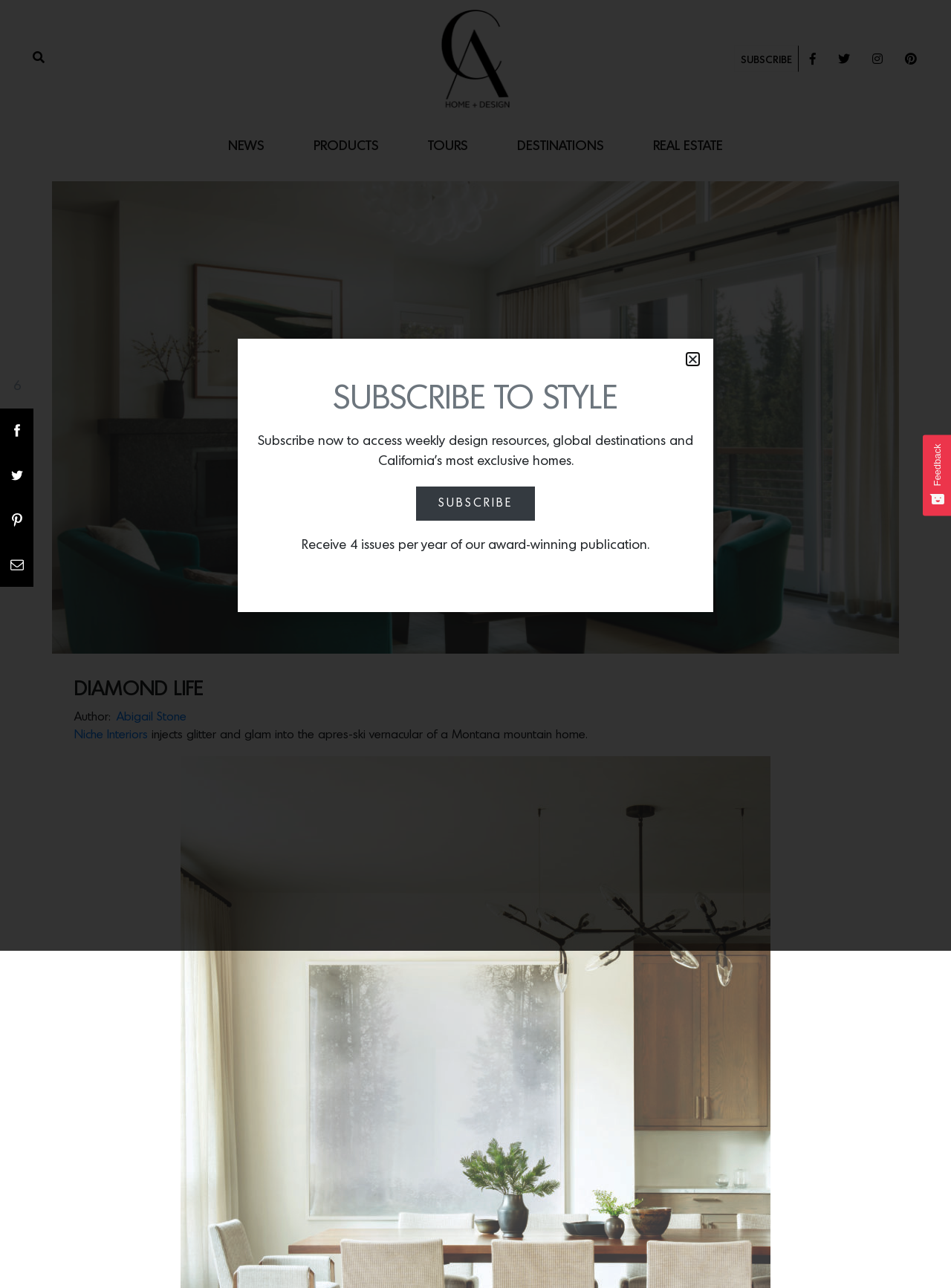Please find the bounding box coordinates of the section that needs to be clicked to achieve this instruction: "Read the news".

[0.22, 0.092, 0.298, 0.136]